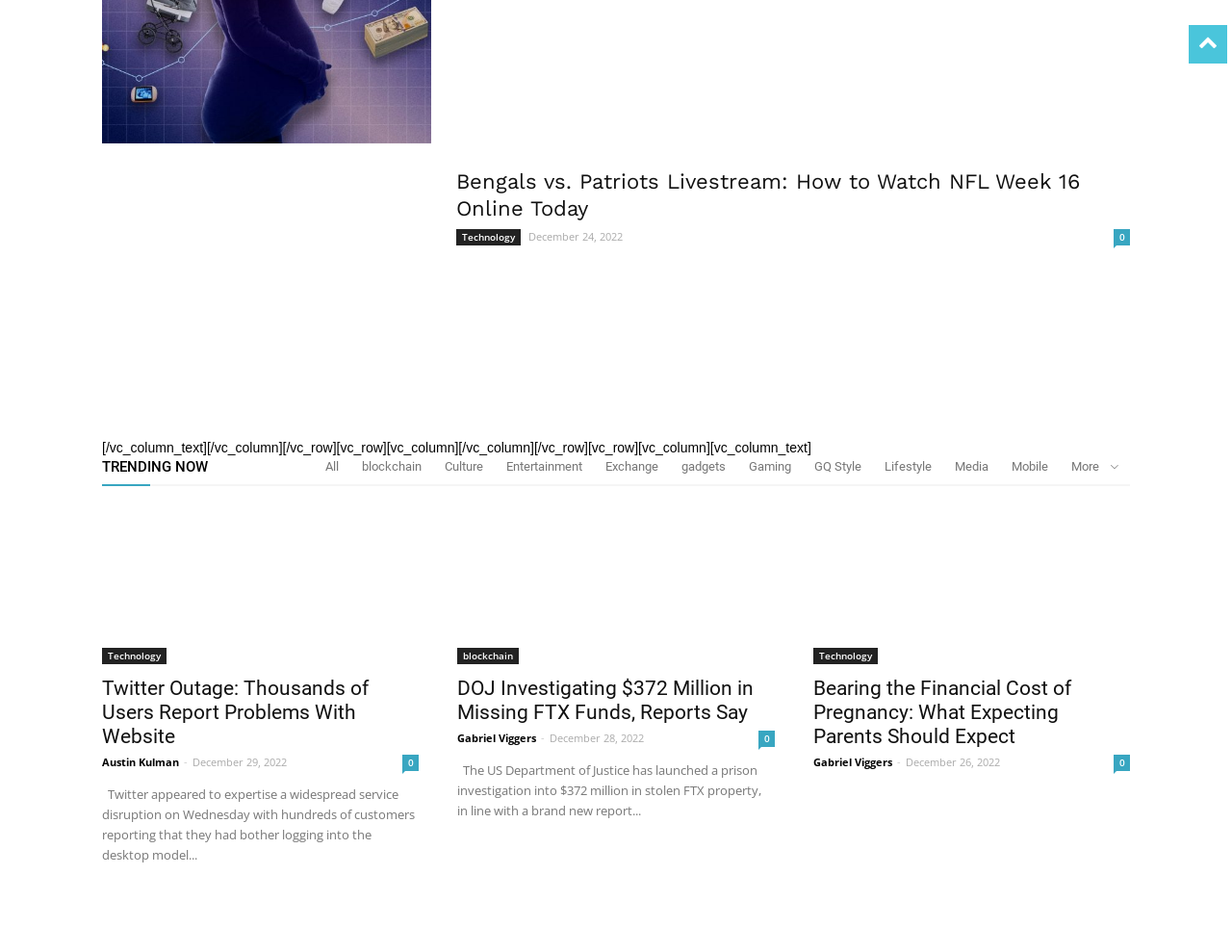What is the trending topic on this webpage?
Please craft a detailed and exhaustive response to the question.

I found the heading 'TRENDING NOW' on the webpage, which indicates that the webpage is showcasing trending topics or news.